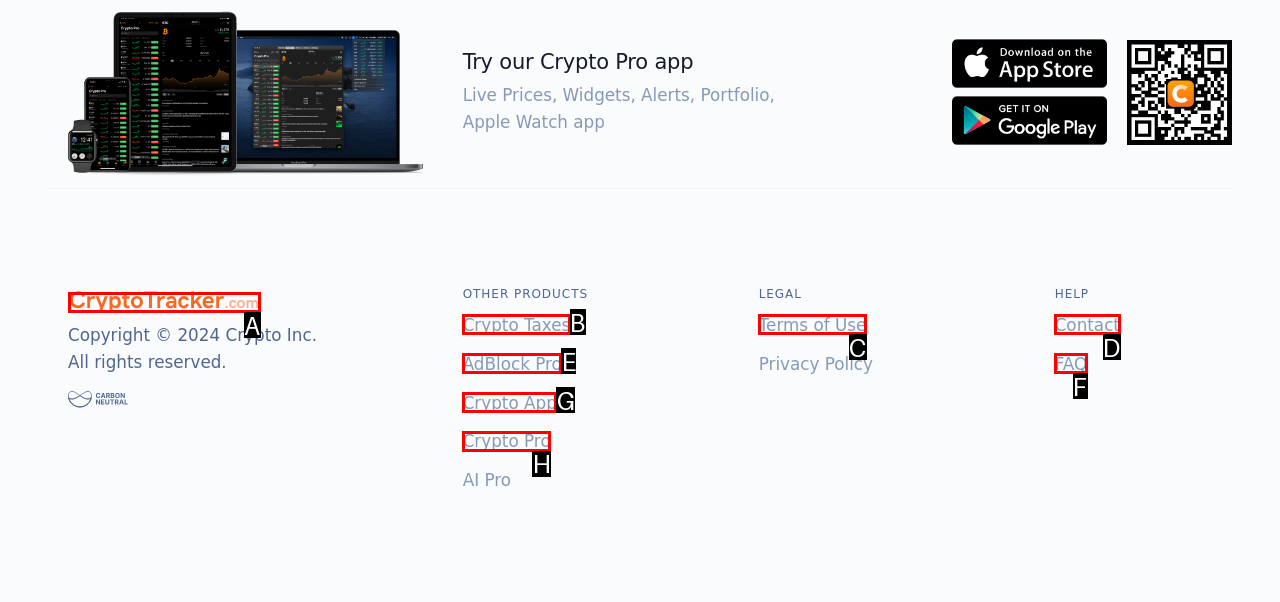Identify the correct UI element to click to follow this instruction: Contact the support team
Respond with the letter of the appropriate choice from the displayed options.

D